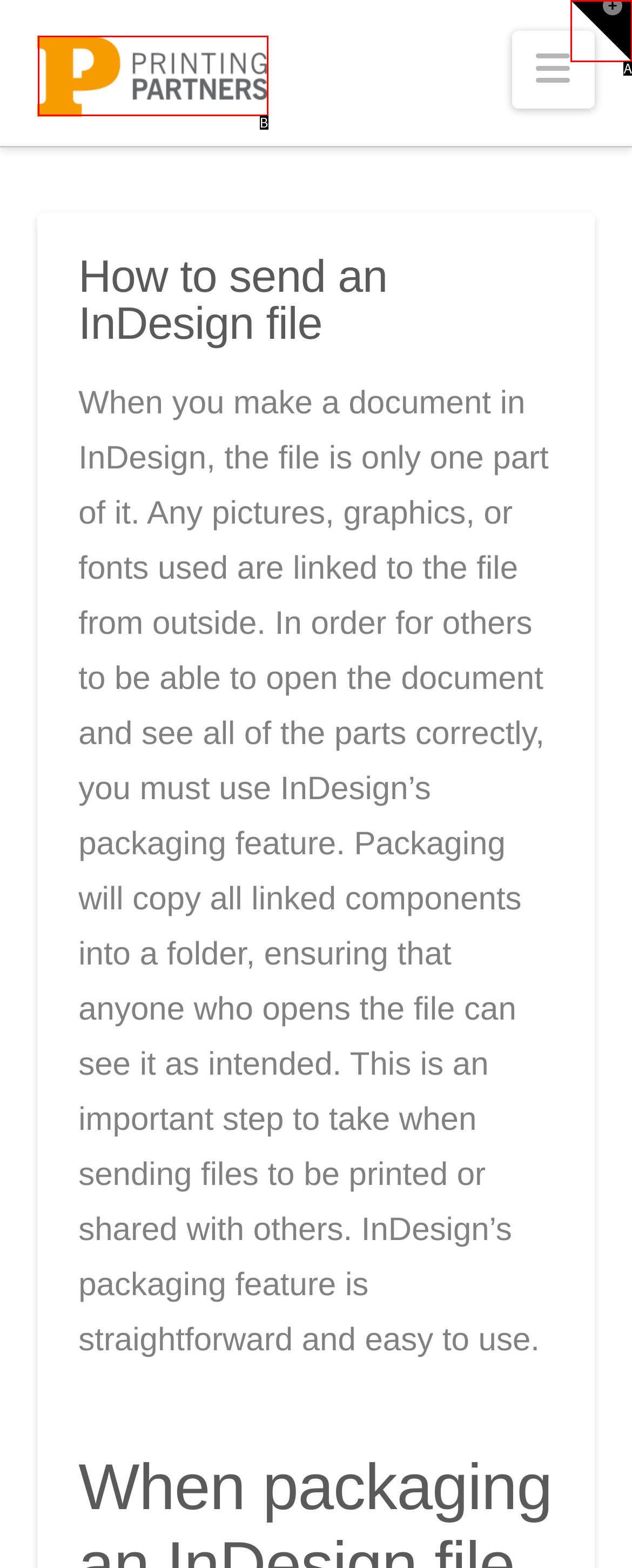Based on the given description: Zimbabwe, identify the correct option and provide the corresponding letter from the given choices directly.

None